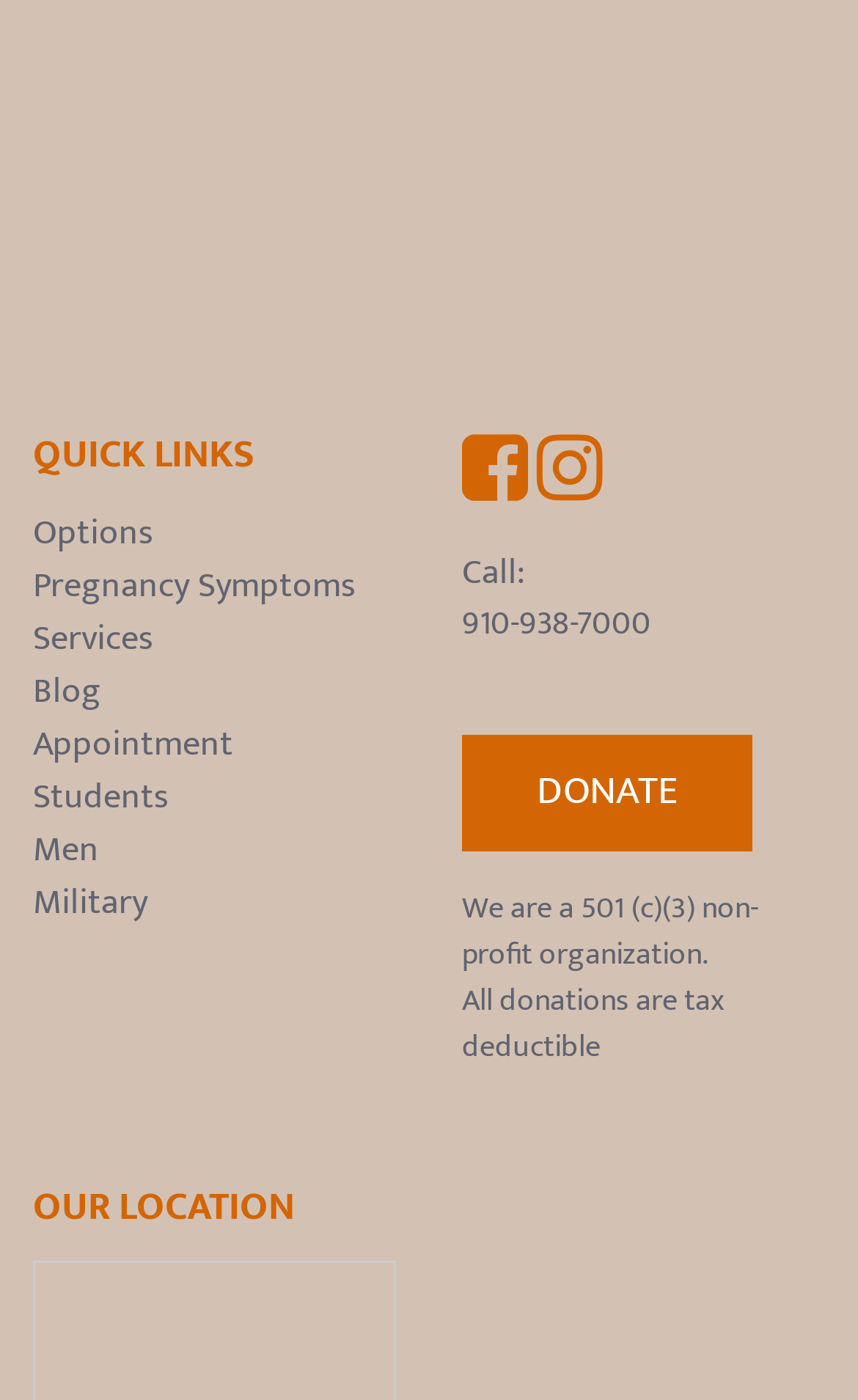Please identify the bounding box coordinates of the clickable element to fulfill the following instruction: "Call the phone number". The coordinates should be four float numbers between 0 and 1, i.e., [left, top, right, bottom].

[0.538, 0.426, 0.759, 0.466]